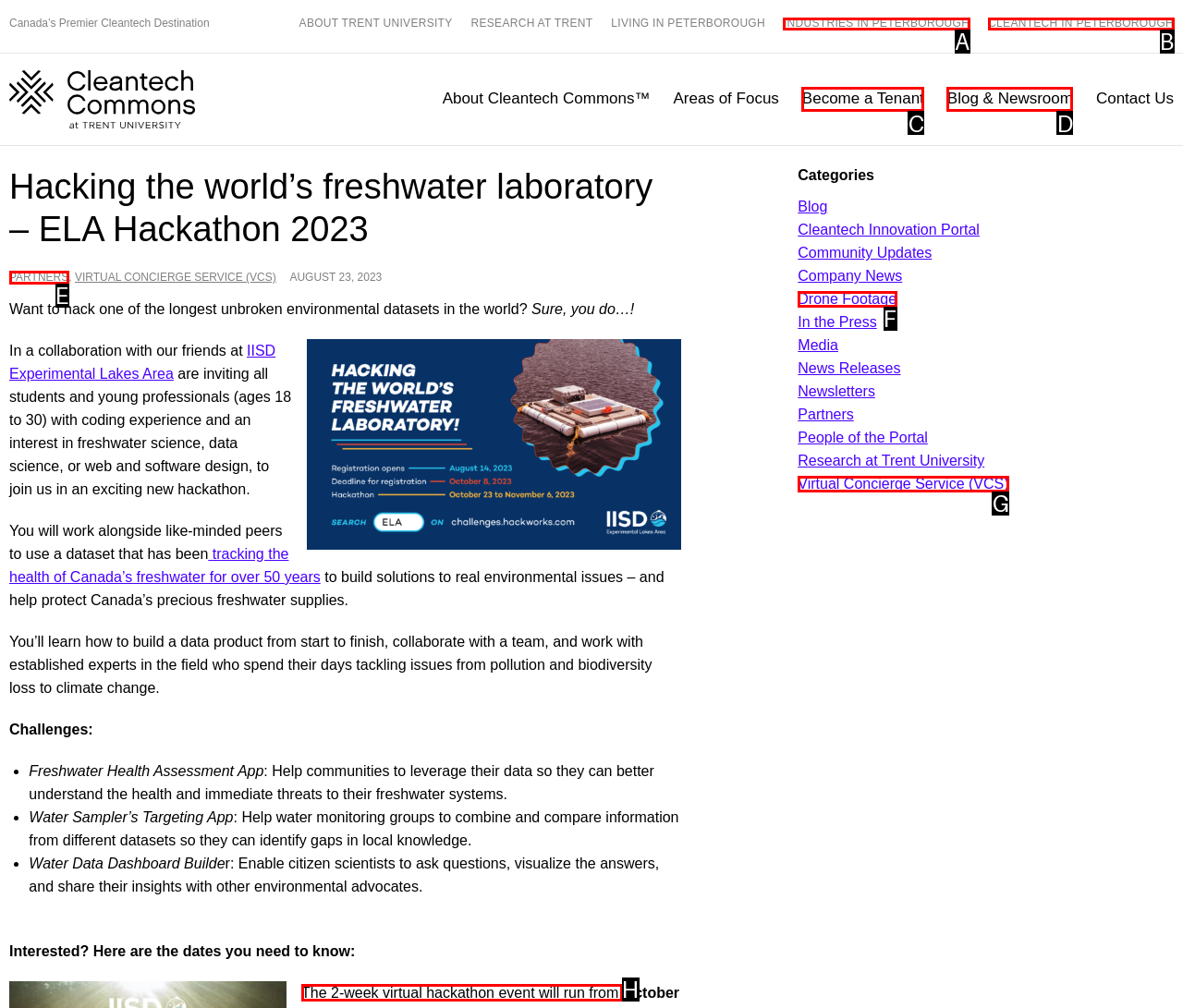Which option should be clicked to execute the task: Check the dates for the hackathon event?
Reply with the letter of the chosen option.

H